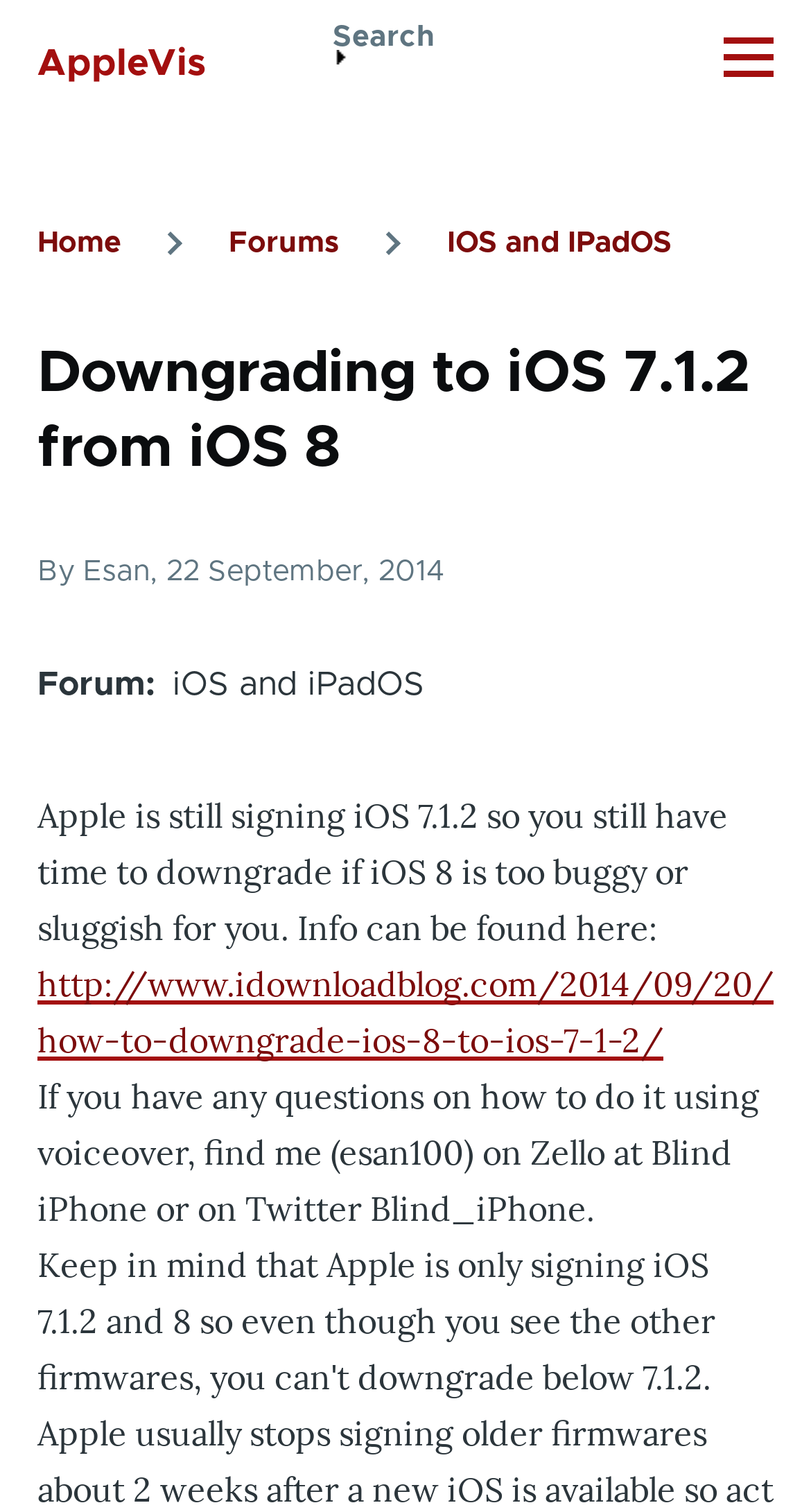What is the website's name?
Using the image provided, answer with just one word or phrase.

AppleVis